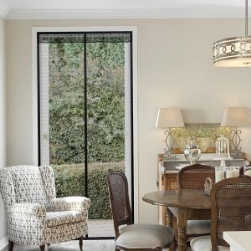What is the shape of the dining table in the room? Examine the screenshot and reply using just one word or a brief phrase.

Round